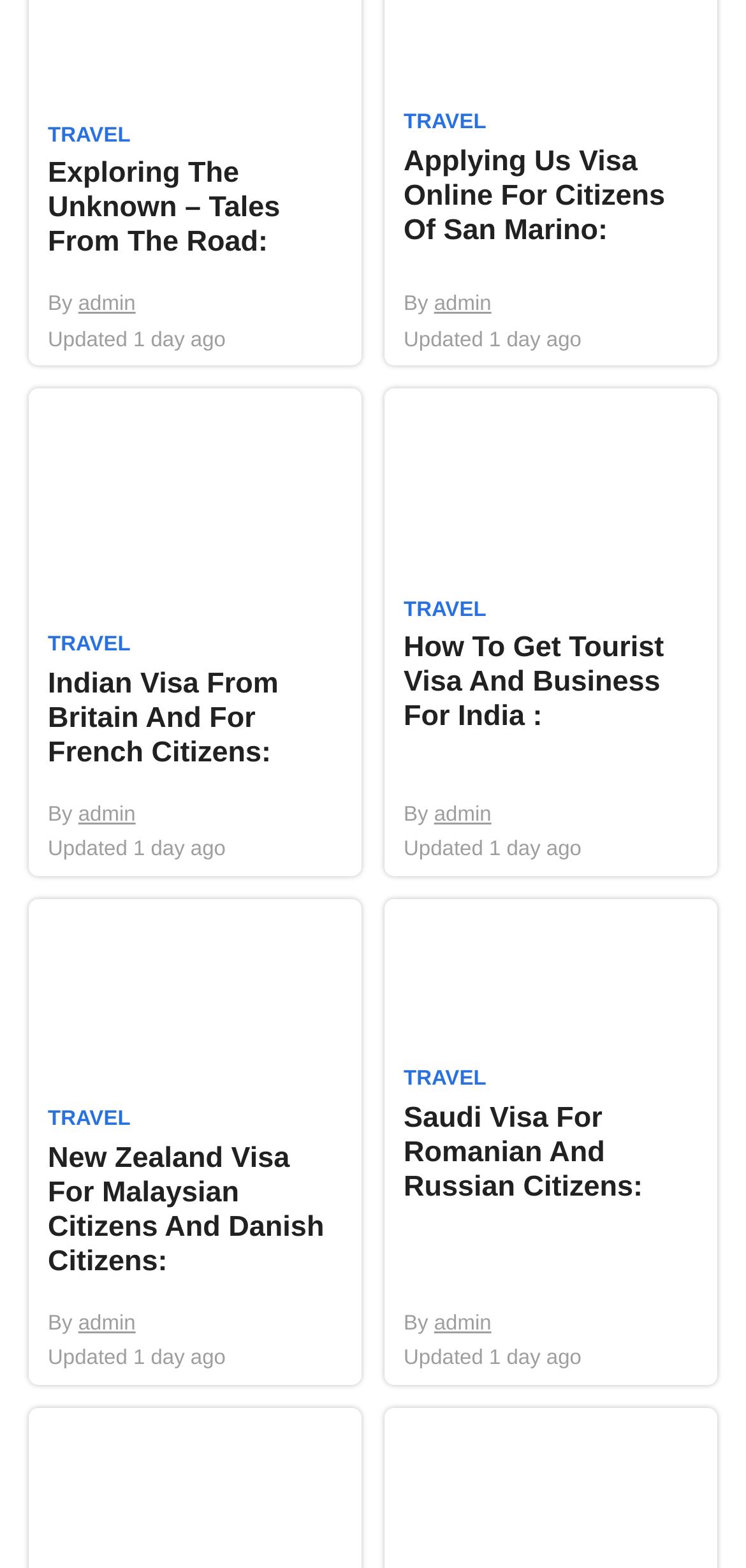How many articles are on this webpage?
Please look at the screenshot and answer in one word or a short phrase.

4